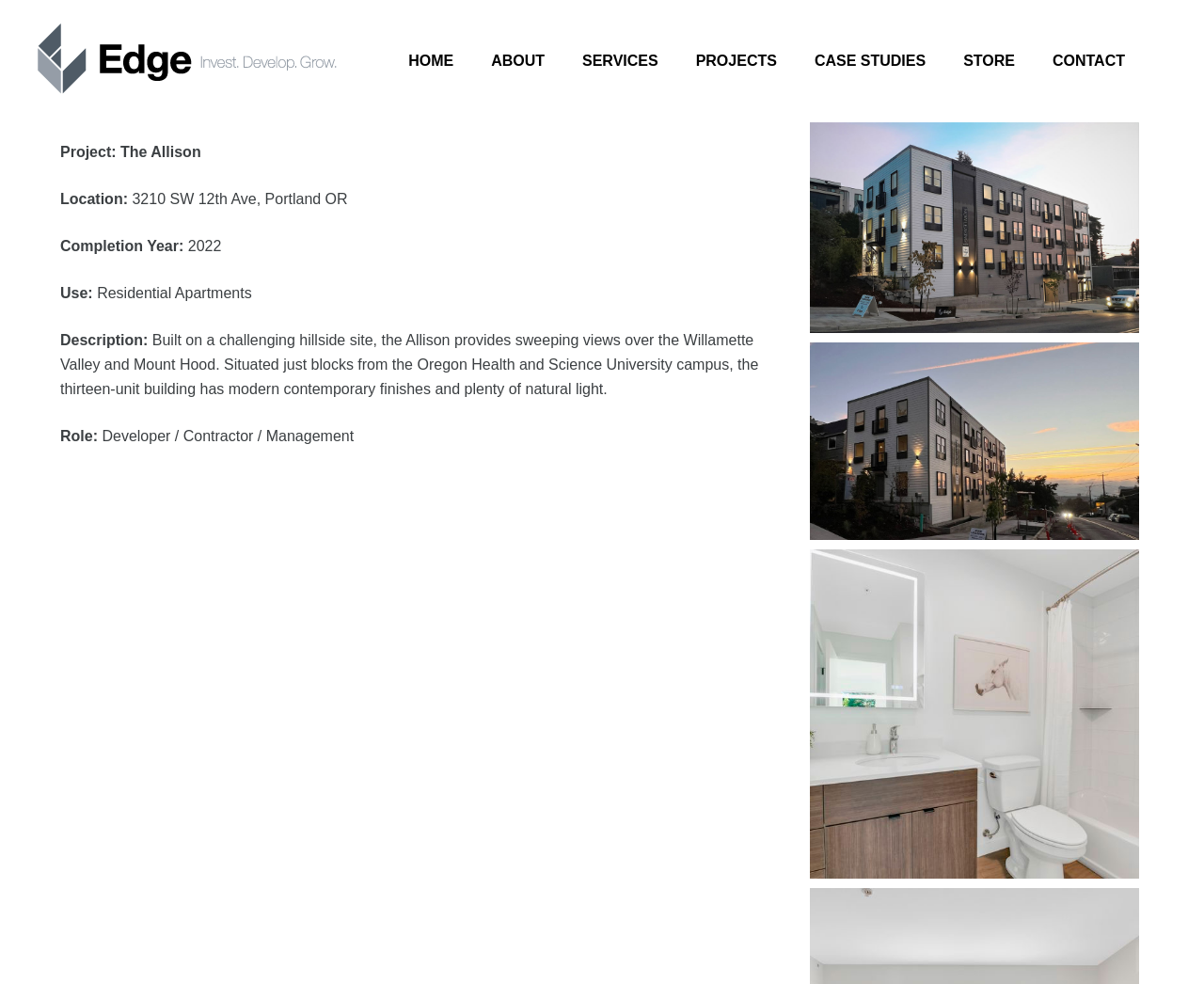Determine the bounding box coordinates of the UI element that matches the following description: "Contact". The coordinates should be four float numbers between 0 and 1 in the format [left, top, right, bottom].

[0.865, 0.043, 0.944, 0.081]